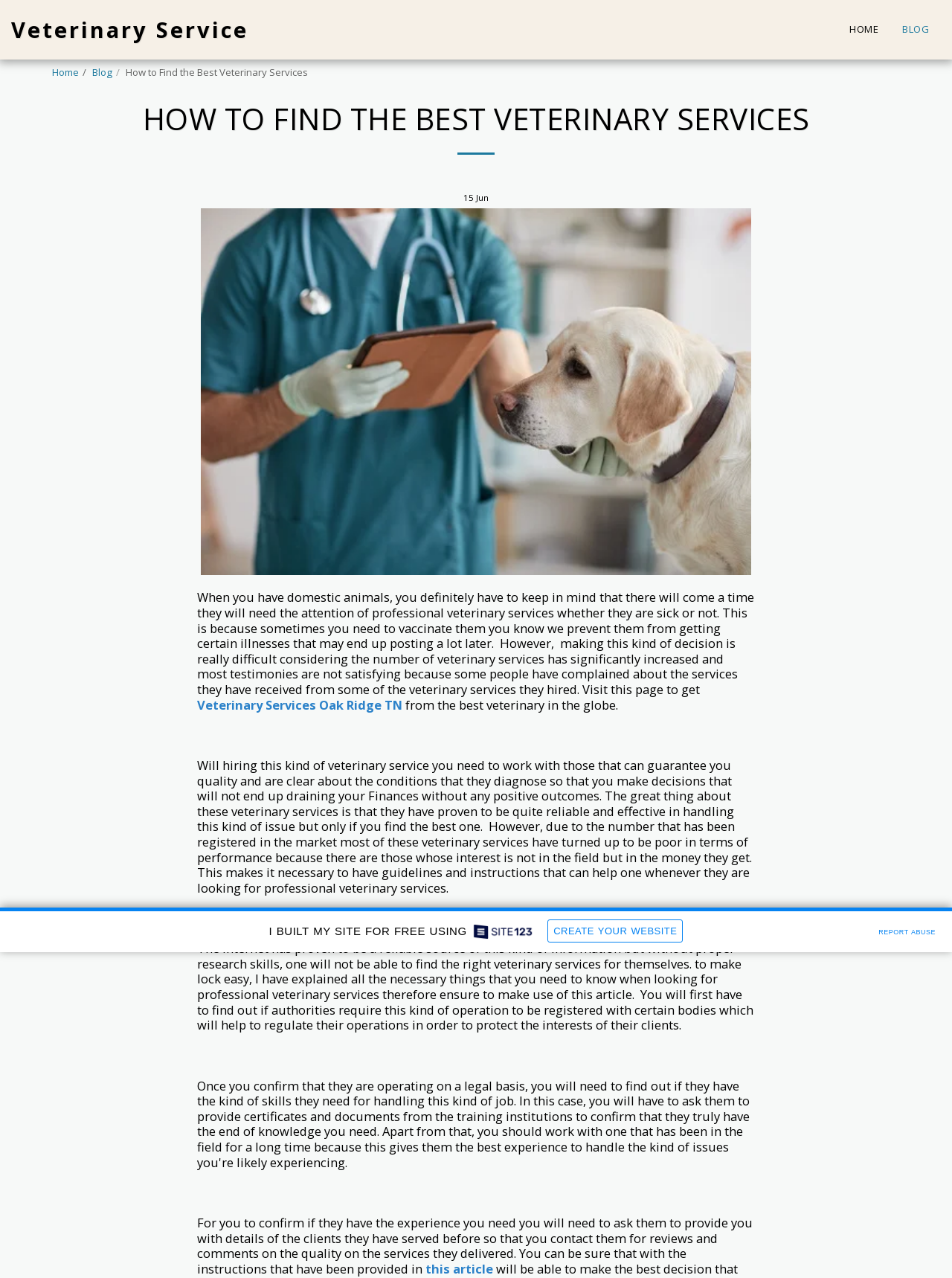What is the purpose of the article?
Please respond to the question with as much detail as possible.

The article aims to provide guidelines and instructions on how to find professional veterinary services, as stated in the text 'to make lock easy, I have explained all the necessary things that you need to know when looking for professional veterinary services'.